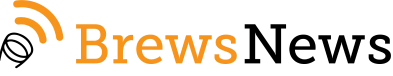Offer a detailed account of the various components present in the image.

The image features the logo for "Brews News," a media outlet focused on news and information related to the brewing industry. The logo is characterized by a vibrant orange and black color scheme, where the word "Brews" is prominently displayed in orange, suggesting a lively and engaging brand. The word "News" is styled in bold black, enhancing readability and professionalism. Above the text, a graphic element resembling sound waves or brewing bubbles adds a dynamic touch, symbolizing the active and evolving nature of the brewing community. This branding effectively conveys the outlet's commitment to delivering timely updates and insights in the world of beer and brewing.